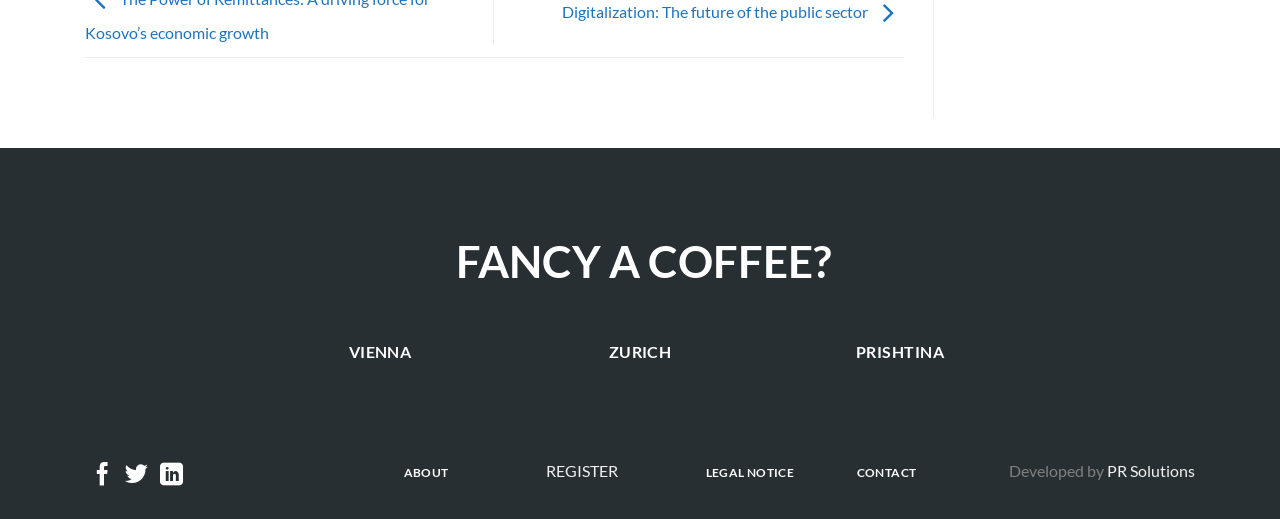Highlight the bounding box coordinates of the element that should be clicked to carry out the following instruction: "Visit the 'VIENNA' page". The coordinates must be given as four float numbers ranging from 0 to 1, i.e., [left, top, right, bottom].

[0.27, 0.642, 0.324, 0.717]